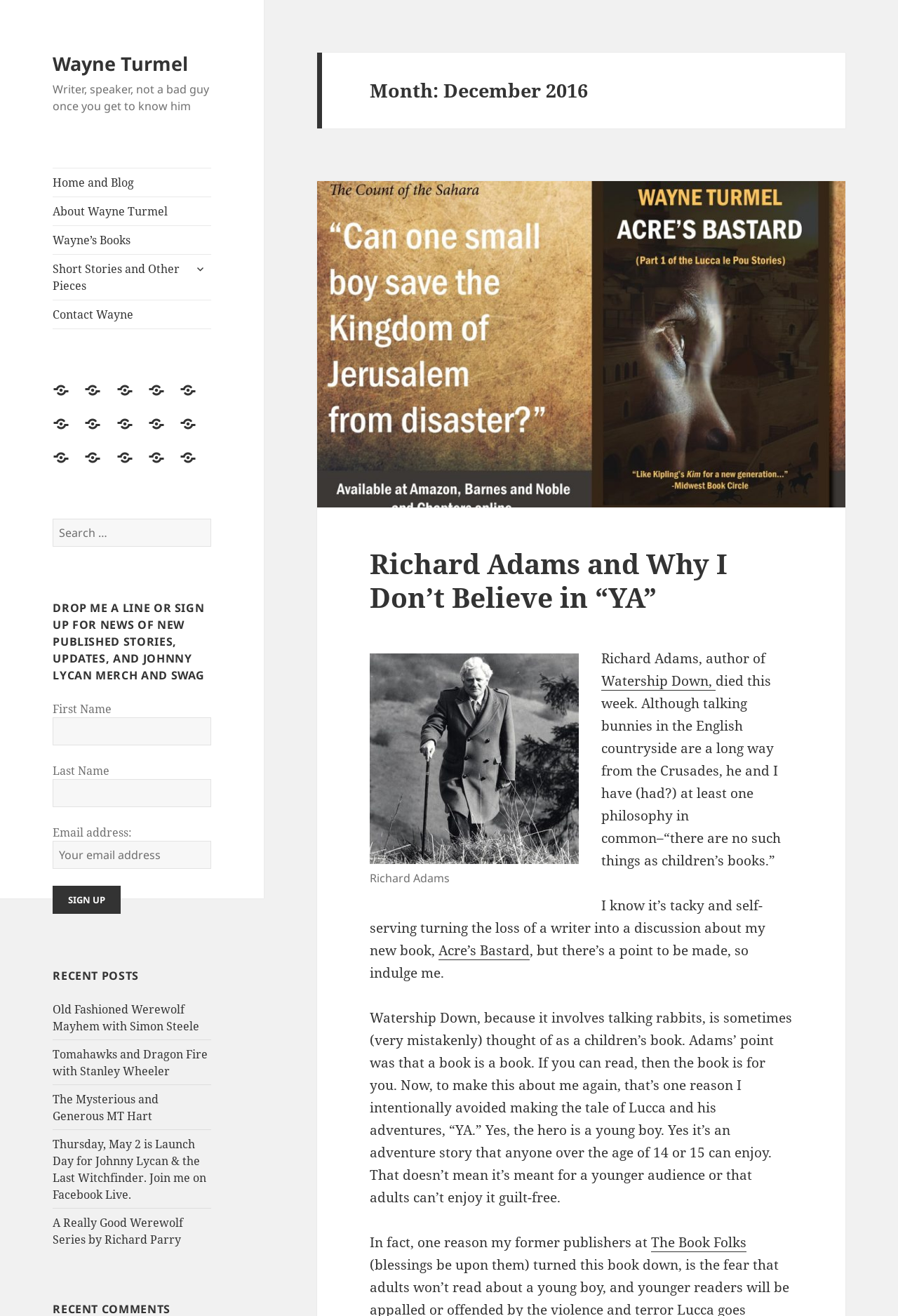Please identify the bounding box coordinates of the element that needs to be clicked to execute the following command: "Click on the 'Home and Blog' link". Provide the bounding box using four float numbers between 0 and 1, formatted as [left, top, right, bottom].

[0.059, 0.128, 0.235, 0.149]